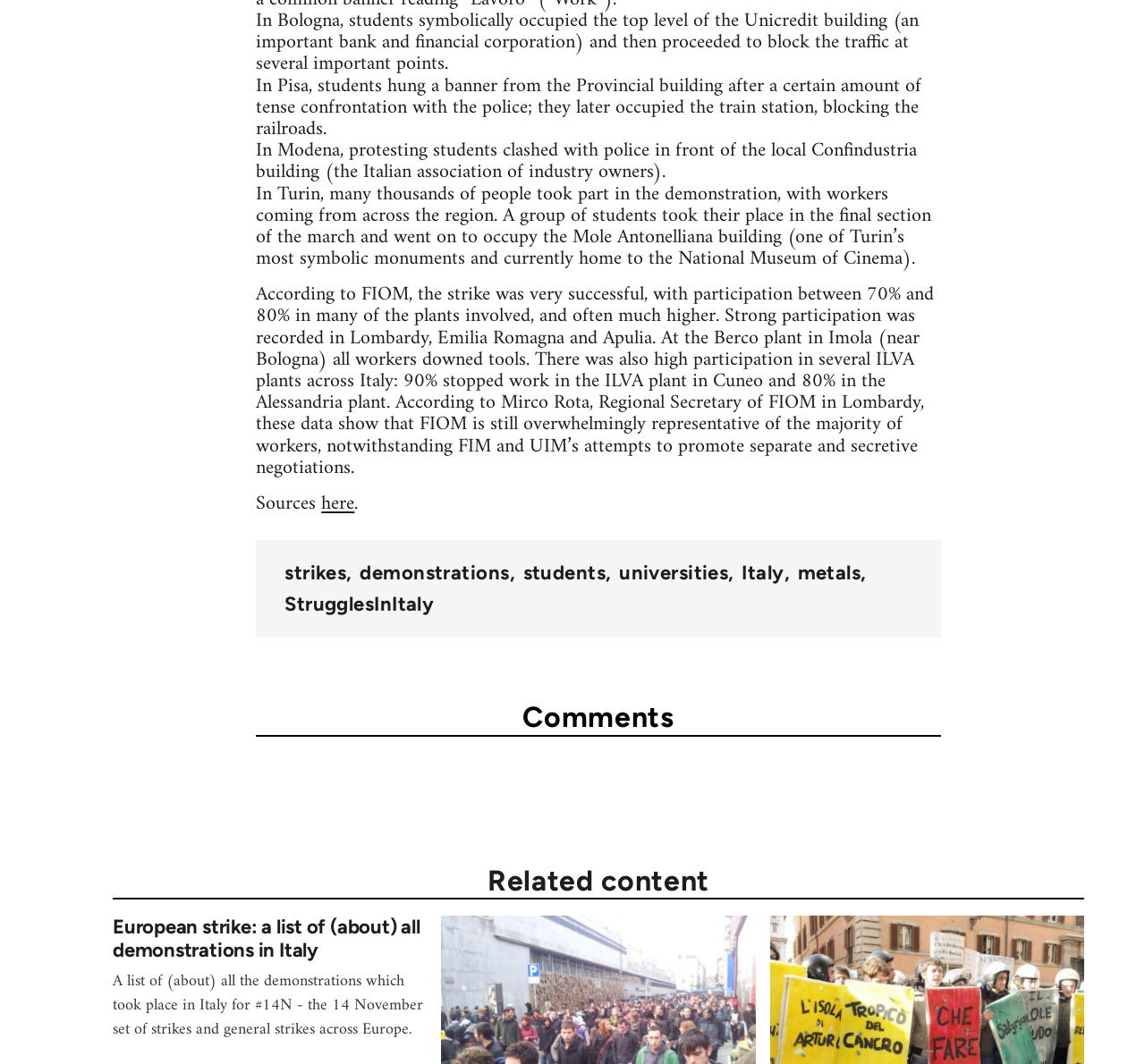What is the name of the association of industry owners mentioned in the text?
Provide a short answer using one word or a brief phrase based on the image.

Confindustria